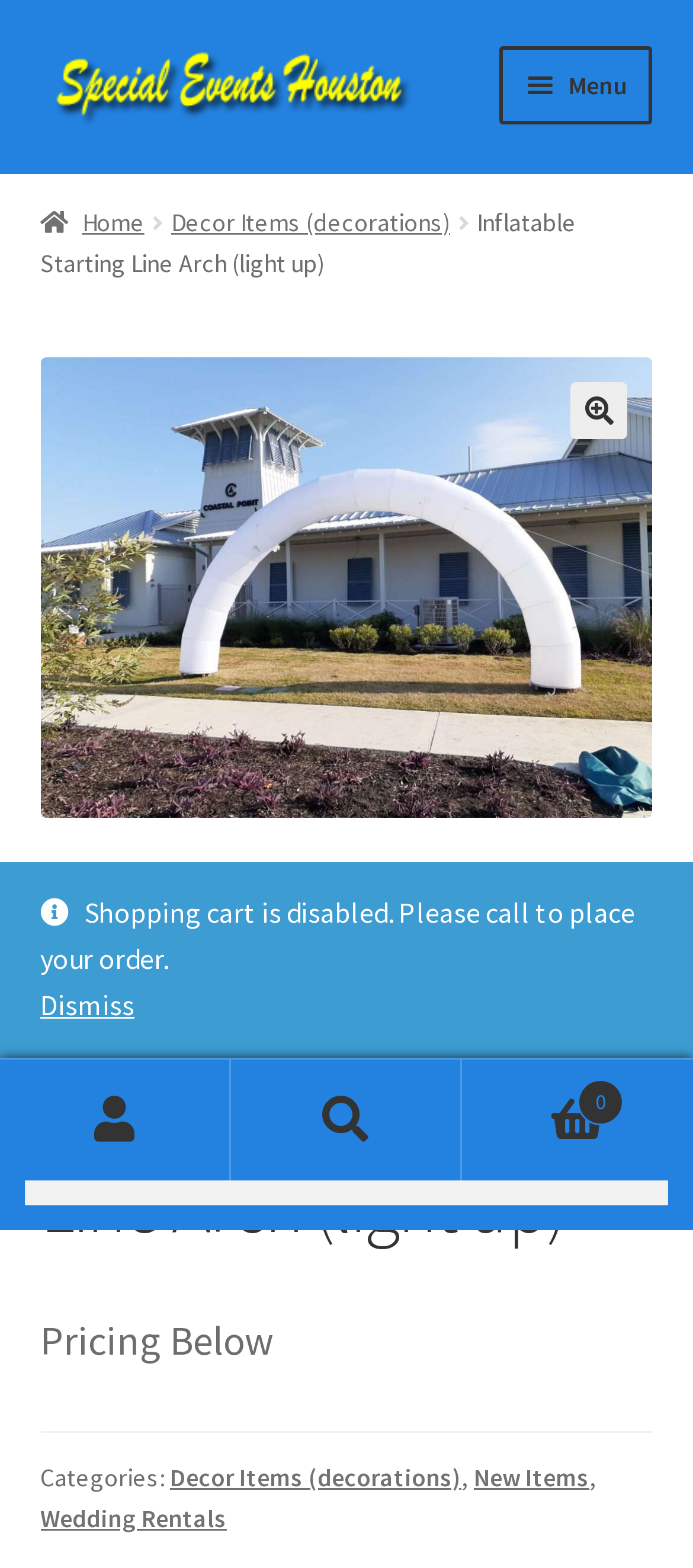Please mark the bounding box coordinates of the area that should be clicked to carry out the instruction: "Dismiss the shopping cart notification".

[0.058, 0.627, 0.942, 0.656]